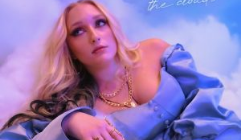What is the color of the woman's hair?
Can you offer a detailed and complete answer to this question?

The caption explicitly states that the woman has 'long, flowing blonde hair styled in soft waves', which indicates that her hair is blonde in color.